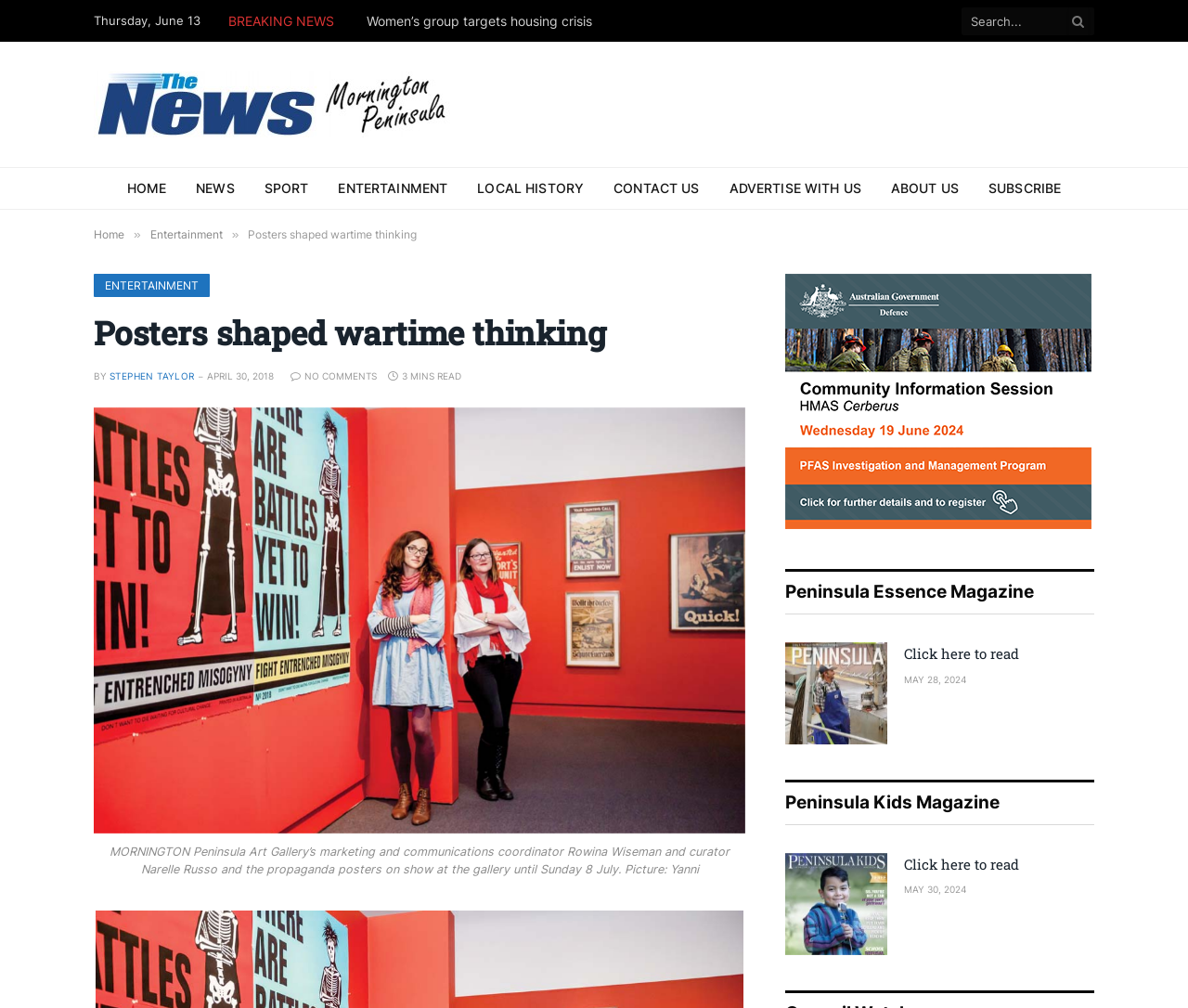Please provide a comprehensive response to the question below by analyzing the image: 
What is the name of the curator mentioned in the article?

I found the name of the curator by reading the text that describes the people in the image, which mentions that Narelle Russo is the curator.